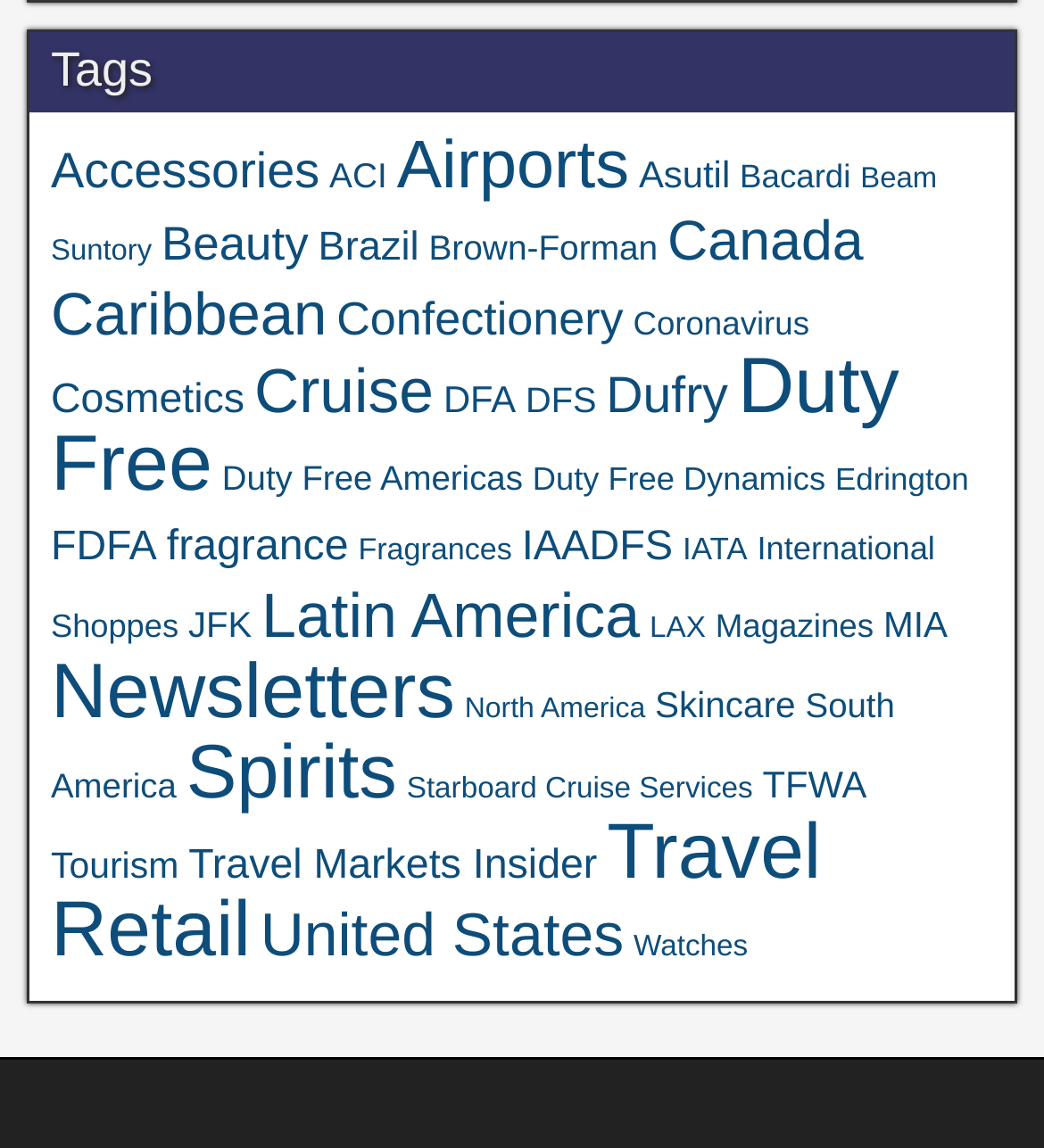Give a concise answer using only one word or phrase for this question:
How many links are on this webpage?

43